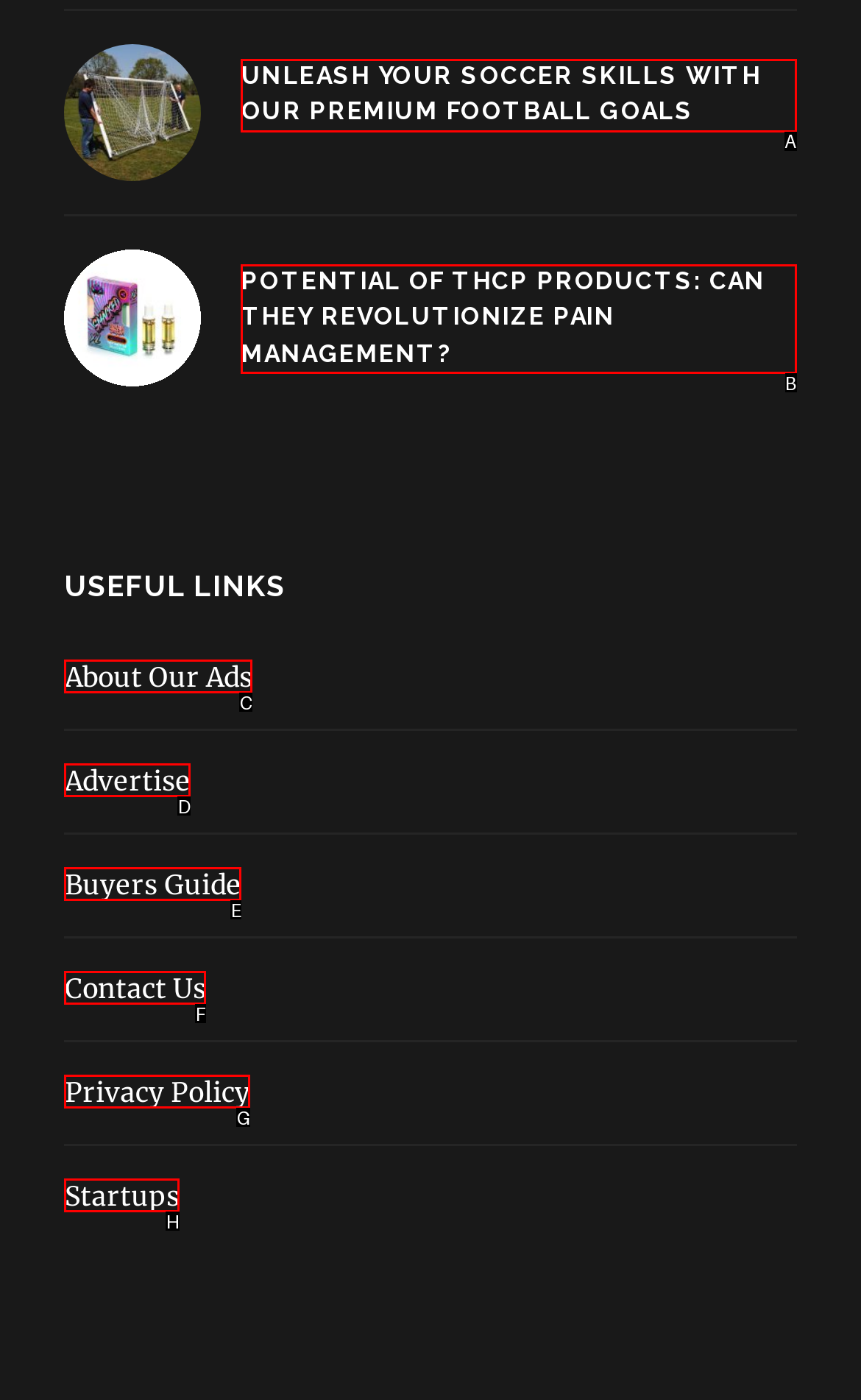Indicate the letter of the UI element that should be clicked to accomplish the task: Read about the potential of THCP products. Answer with the letter only.

B